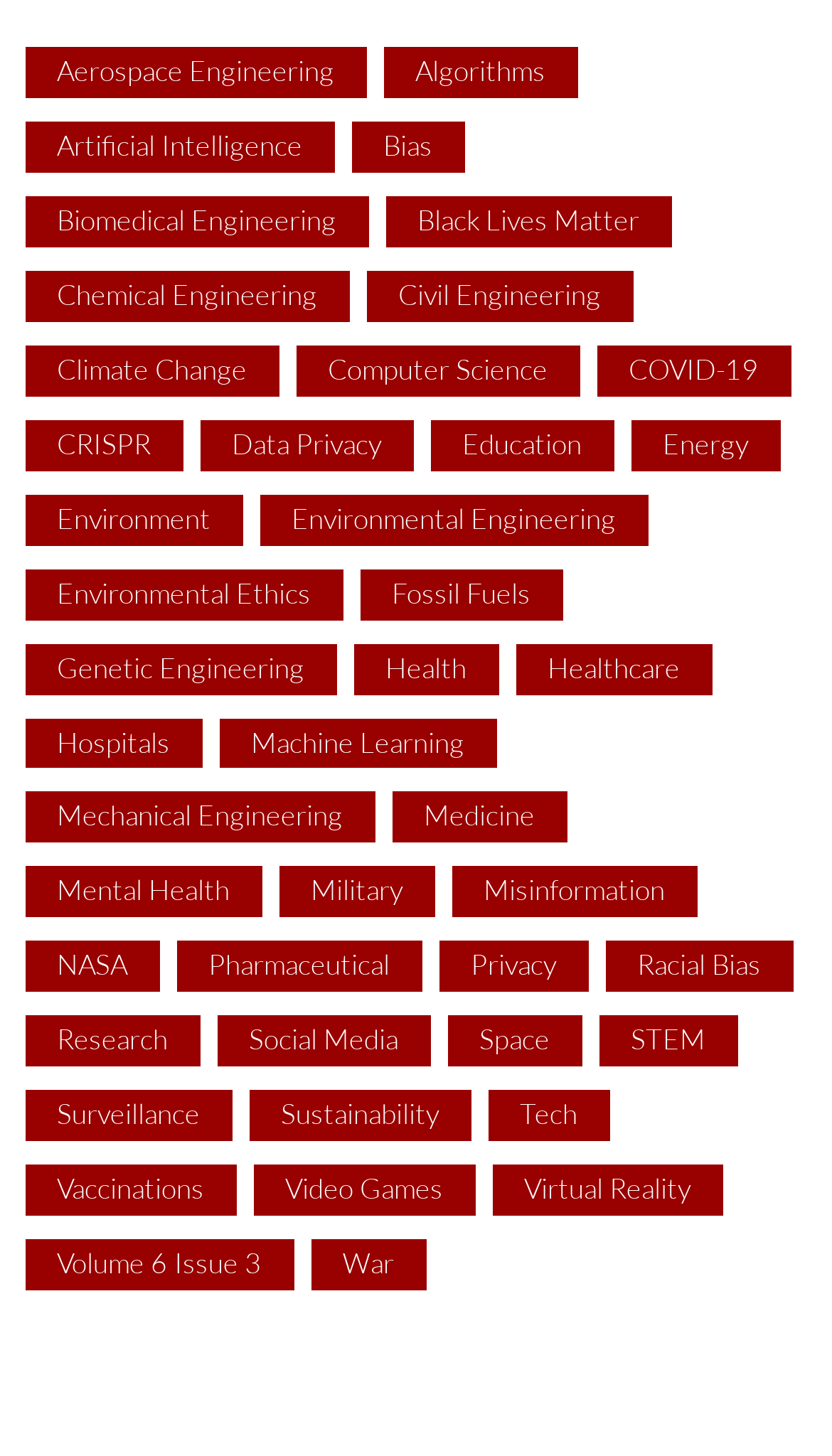Respond to the following query with just one word or a short phrase: 
How many links are on this webpage?

117